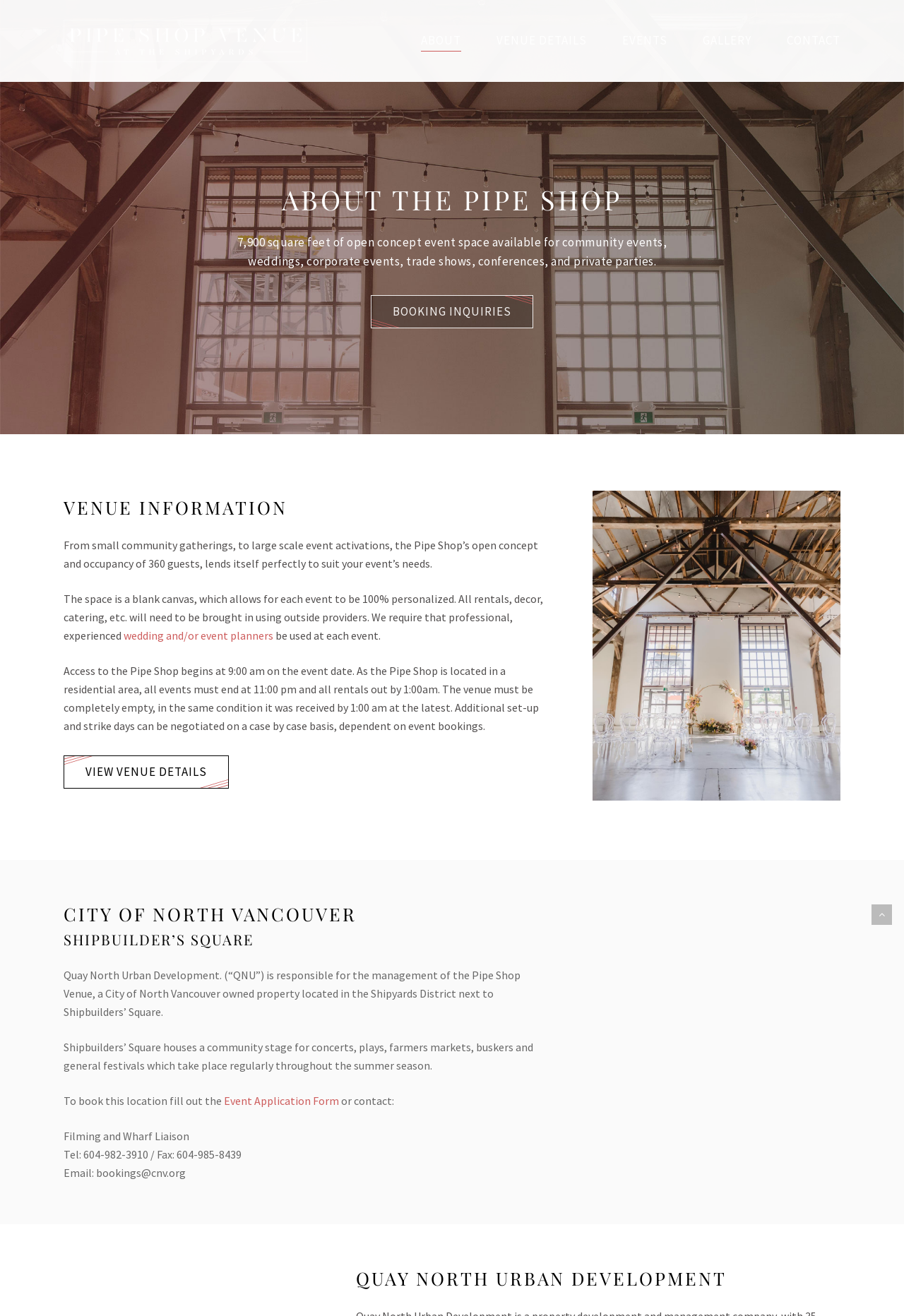Answer the following inquiry with a single word or phrase:
What is the contact email for bookings?

bookings@cnv.org